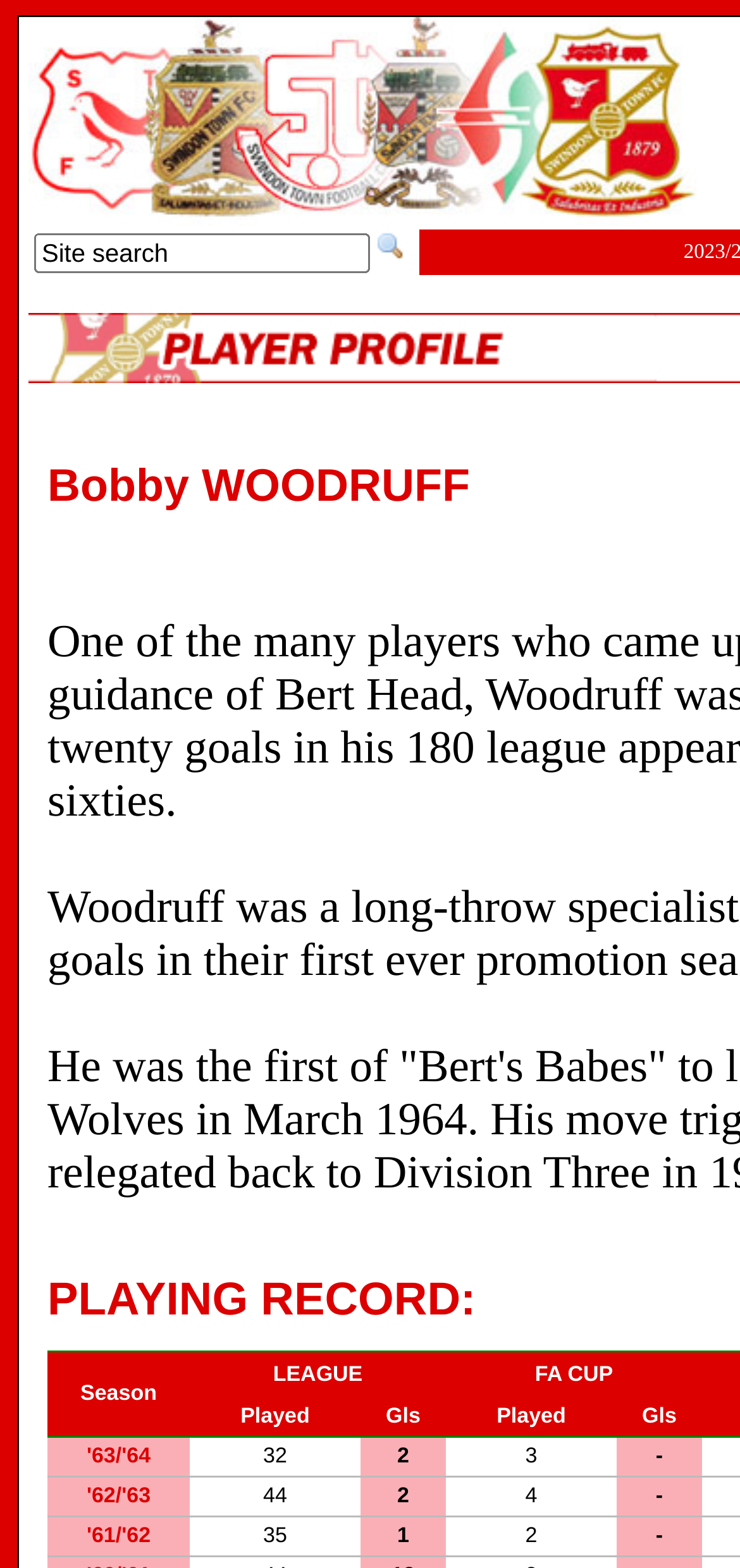From the details in the image, provide a thorough response to the question: What is the number of goals scored by Bobby WOODRUFF in the '62/'63 season?

In the playing record section, the '62/'63 season is listed with 44 played and 2 goals scored.